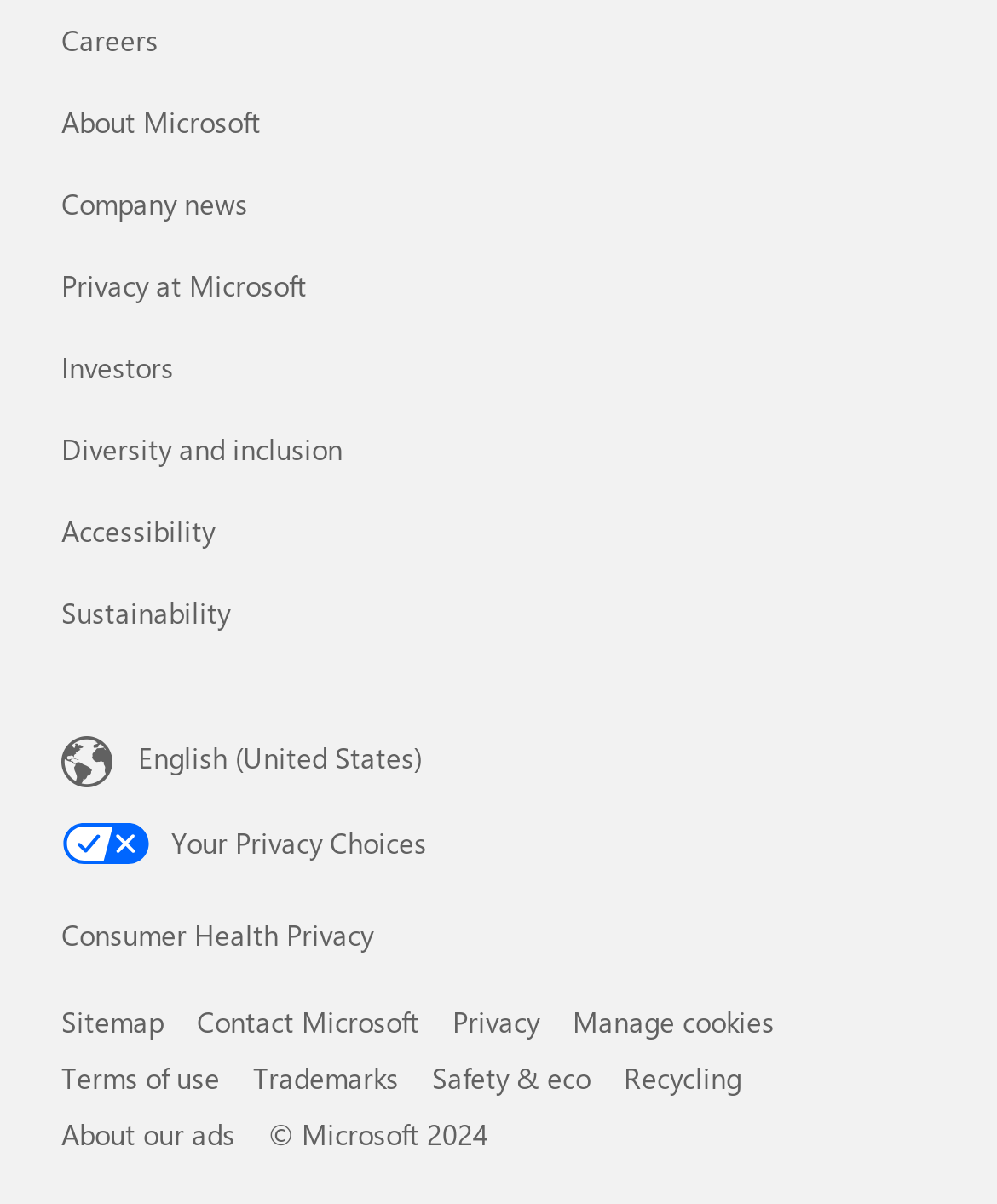How many language options are available?
Respond to the question with a single word or phrase according to the image.

1